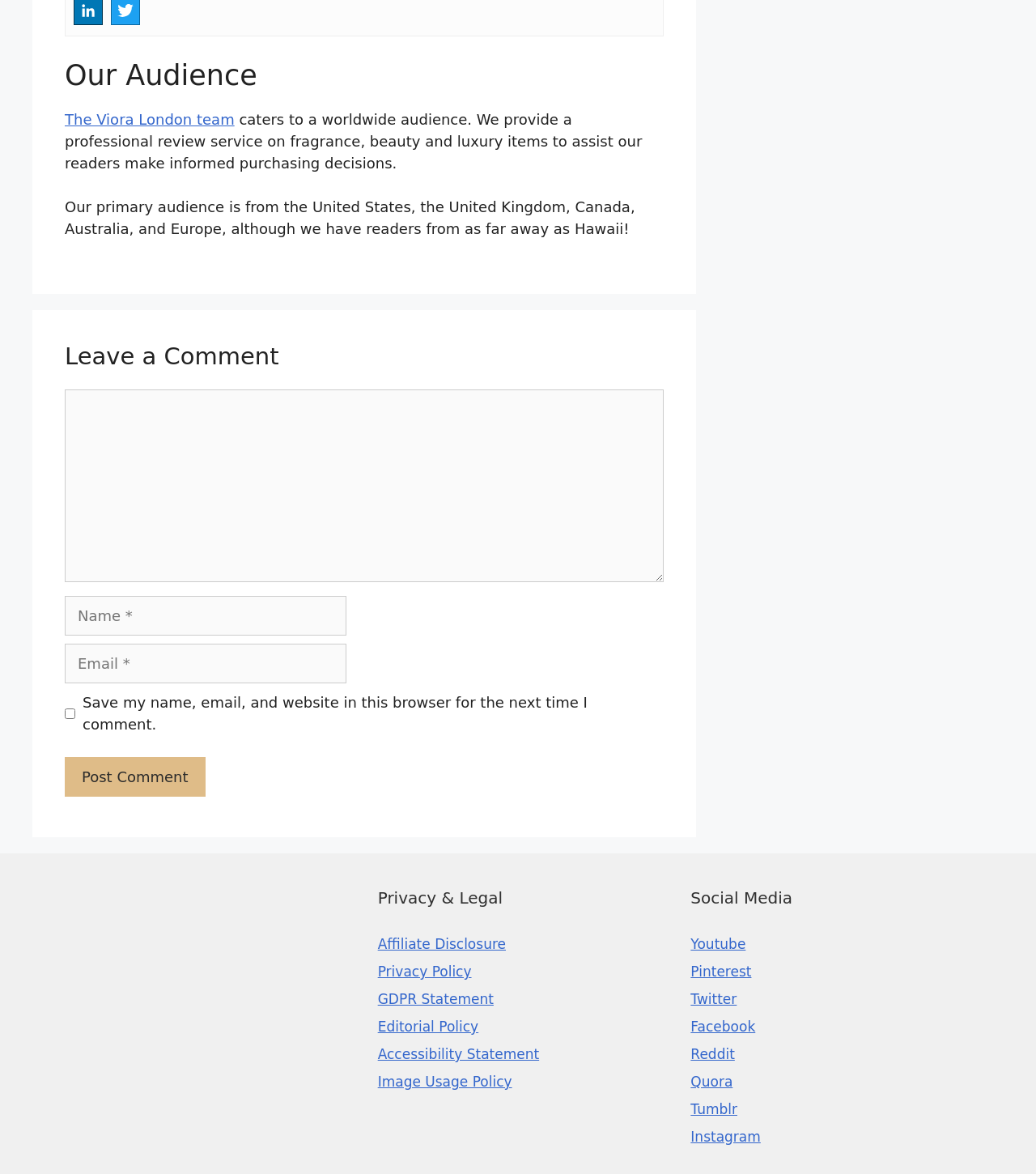Please find and report the bounding box coordinates of the element to click in order to perform the following action: "Click the 'The Viora London team' link". The coordinates should be expressed as four float numbers between 0 and 1, in the format [left, top, right, bottom].

[0.062, 0.095, 0.226, 0.109]